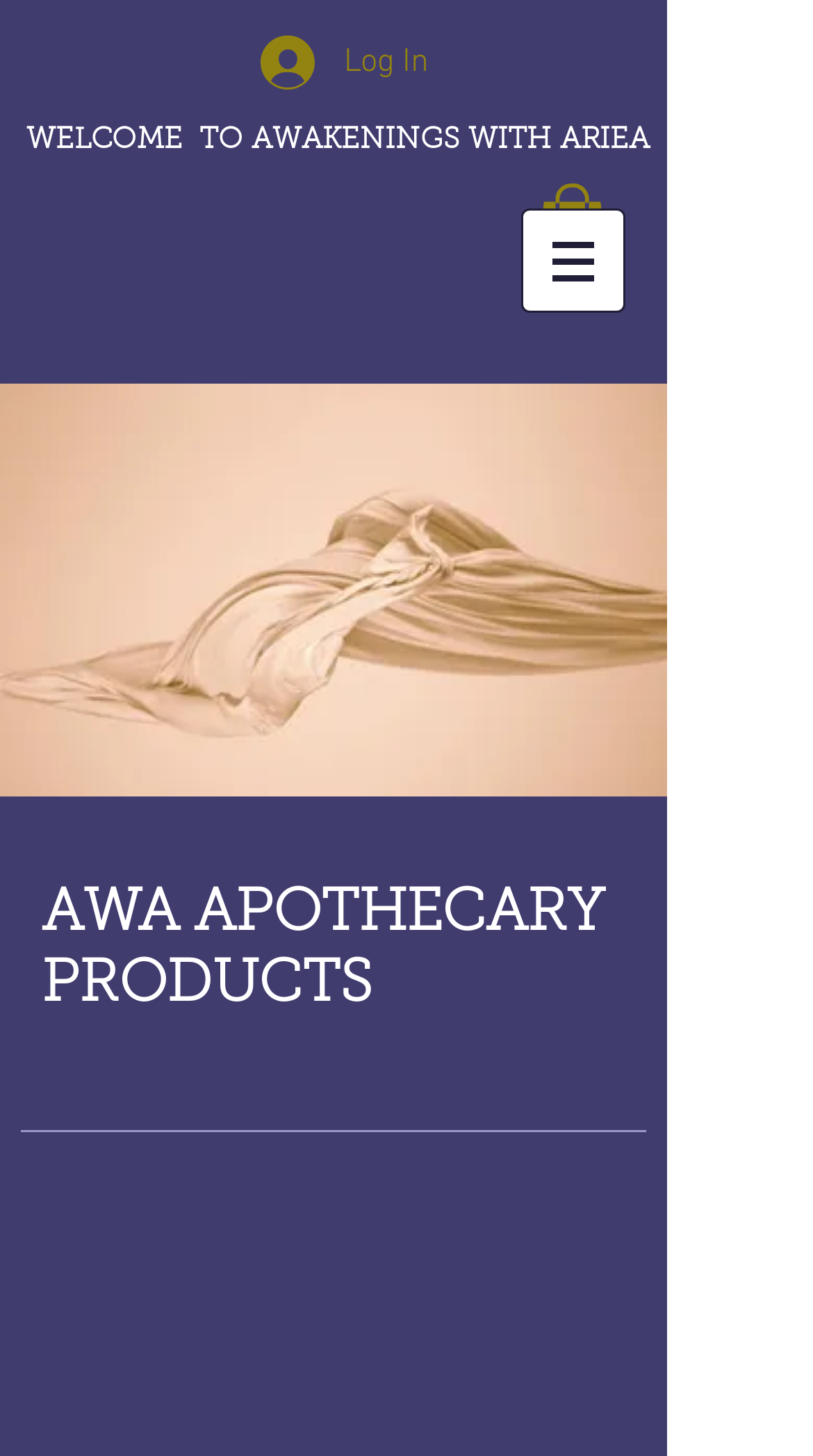Is there an image associated with the WELCOME heading?
Using the image as a reference, give a one-word or short phrase answer.

No